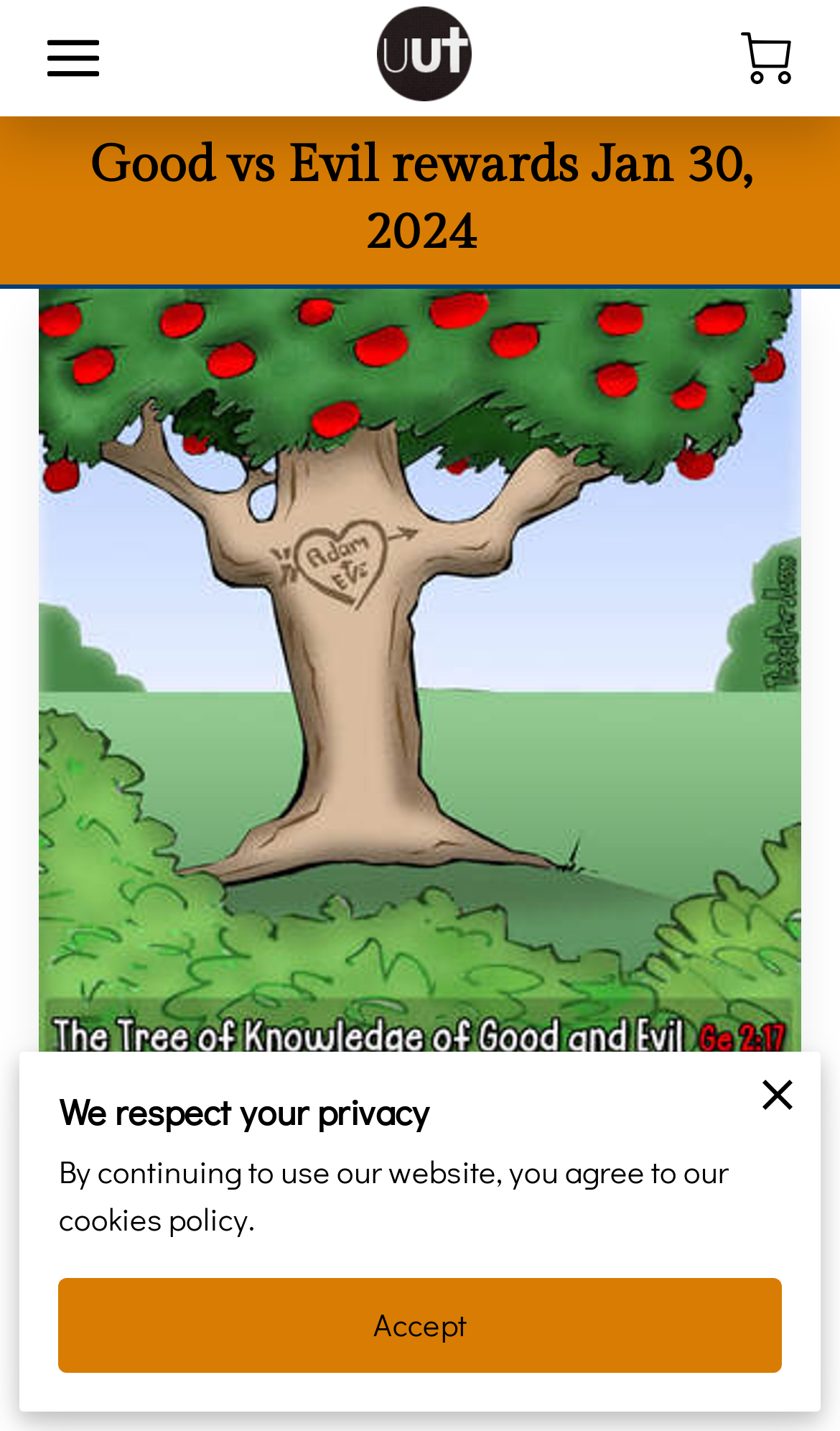Identify the bounding box coordinates of the element that should be clicked to fulfill this task: "Go to the HOME page". The coordinates should be provided as four float numbers between 0 and 1, i.e., [left, top, right, bottom].

[0.459, 0.105, 0.541, 0.128]